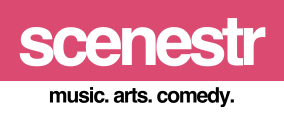What is the background color of the logo?
Using the image, provide a concise answer in one word or a short phrase.

White